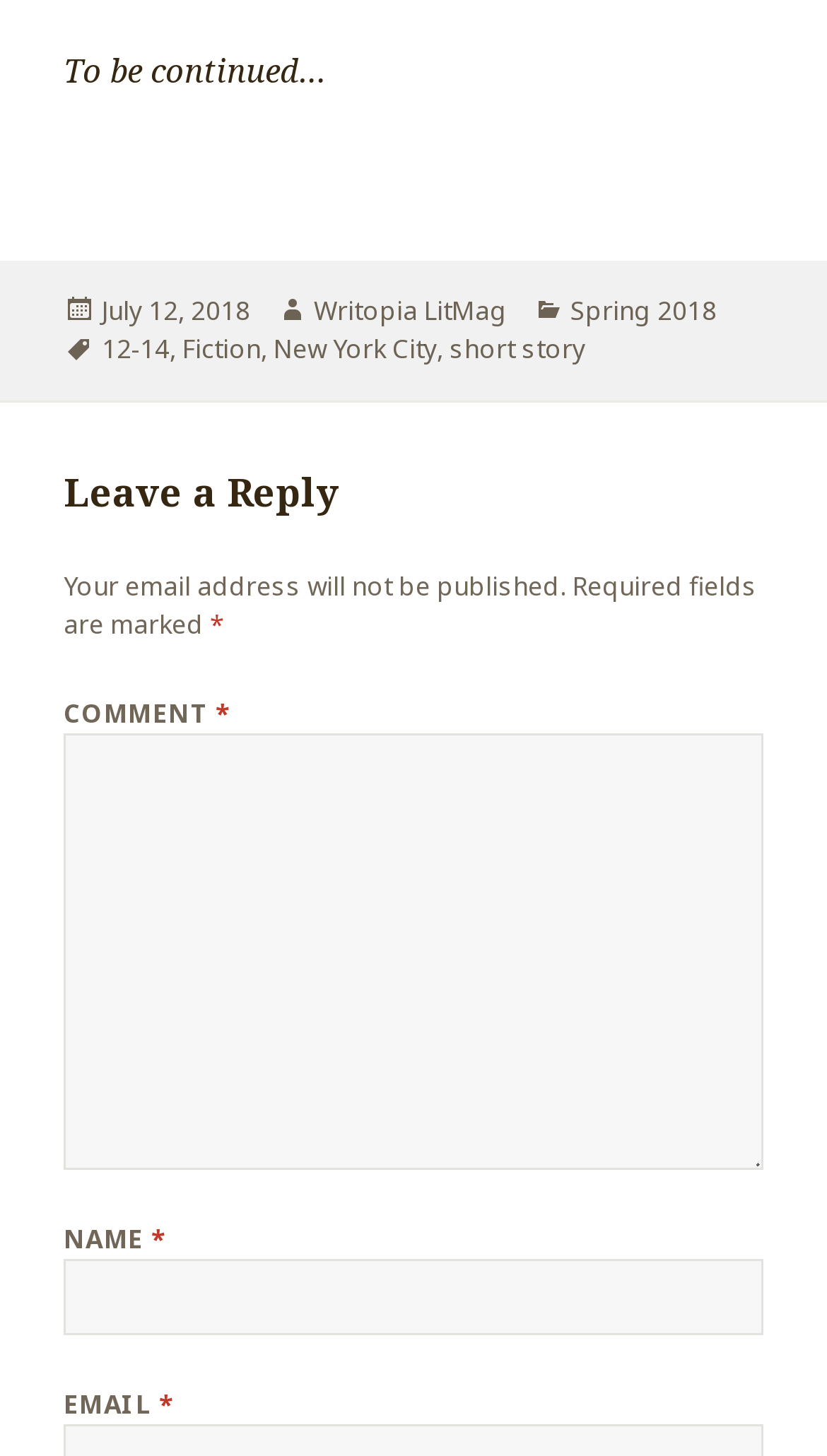What is required to leave a comment? Look at the image and give a one-word or short phrase answer.

Name and email